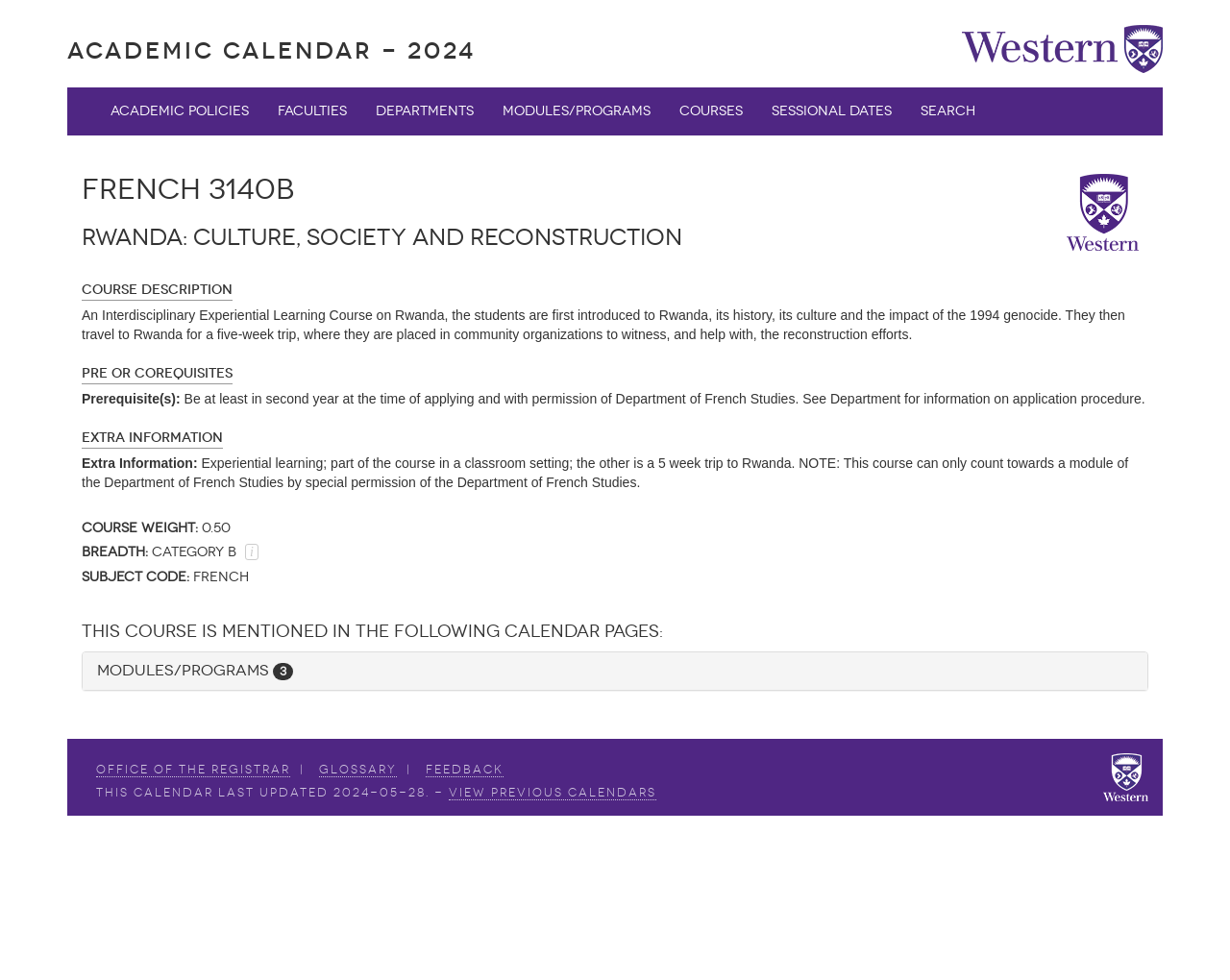Can you pinpoint the bounding box coordinates for the clickable element required for this instruction: "Explore Modules/Programs"? The coordinates should be four float numbers between 0 and 1, i.e., [left, top, right, bottom].

[0.397, 0.09, 0.541, 0.139]